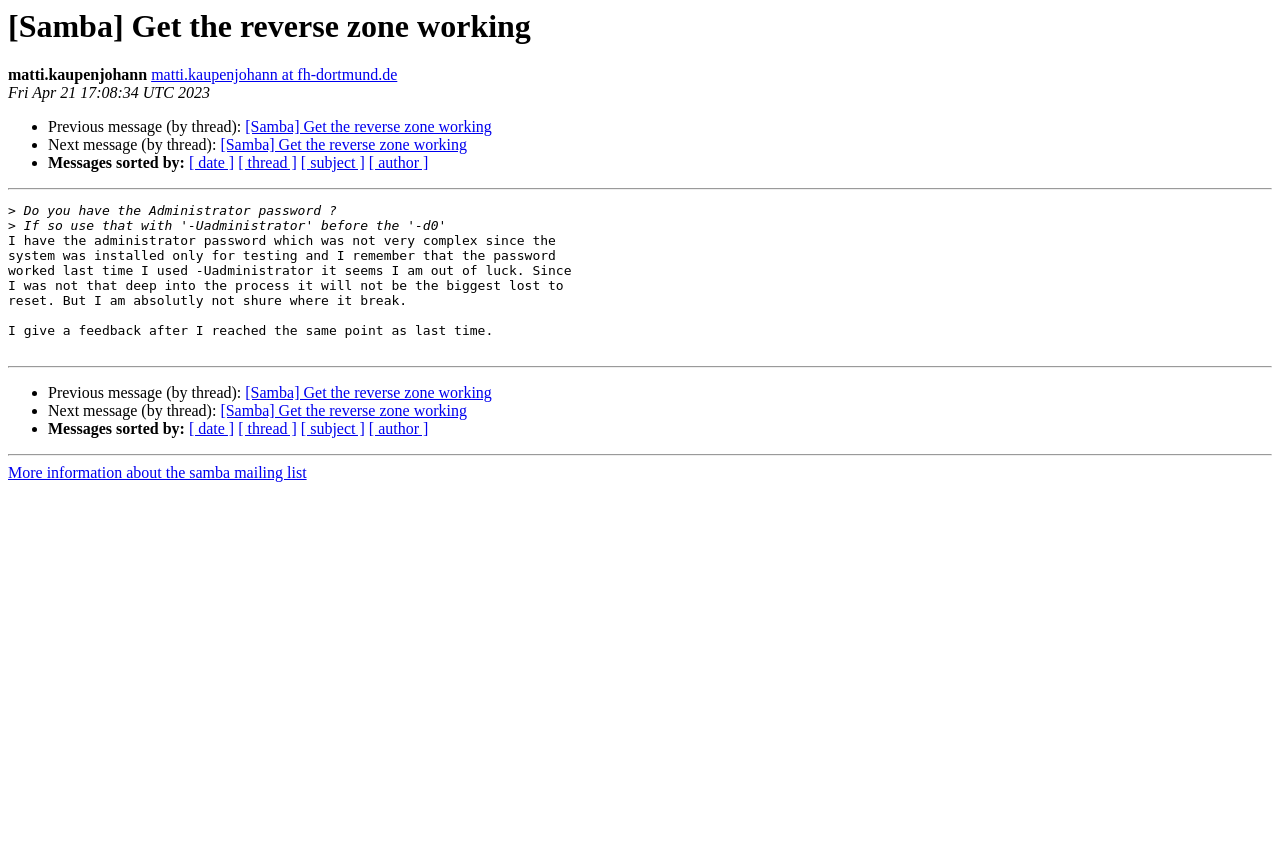Determine the bounding box coordinates for the area that should be clicked to carry out the following instruction: "Call 1 (877) EVERCOR".

None